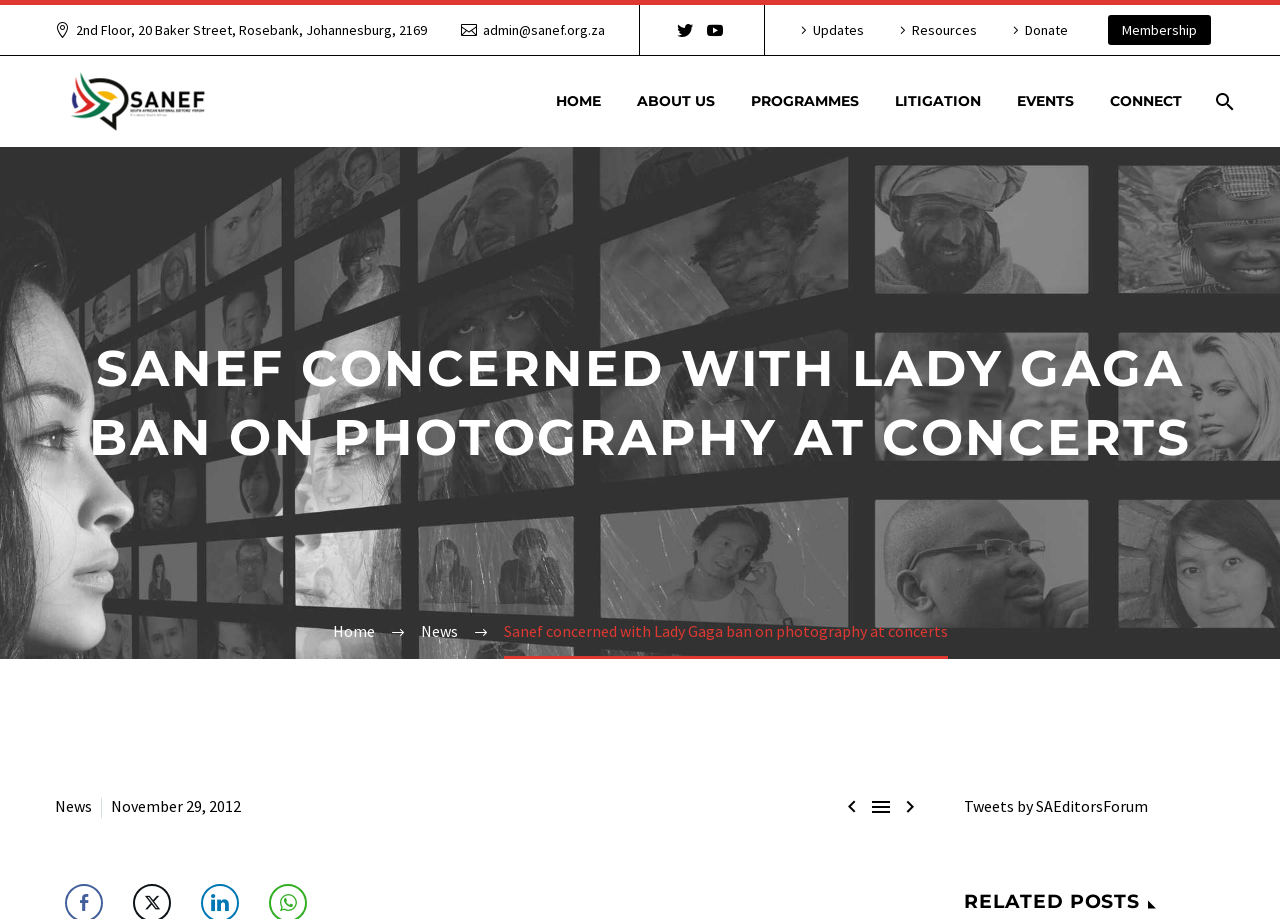How many social media links are there?
Based on the screenshot, provide your answer in one word or phrase.

4